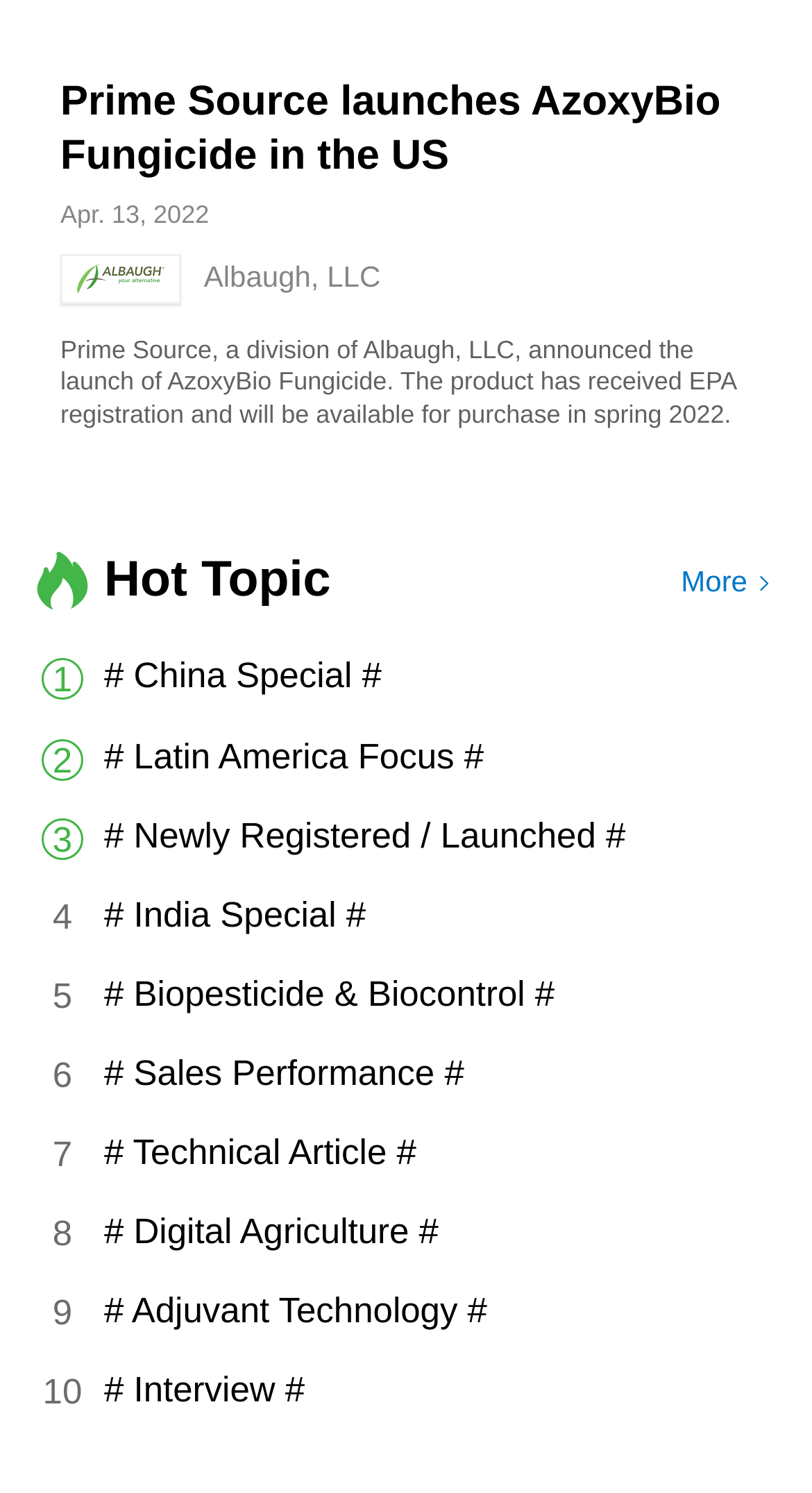Highlight the bounding box coordinates of the region I should click on to meet the following instruction: "Learn more about Albaugh, LLC".

[0.251, 0.173, 0.469, 0.196]